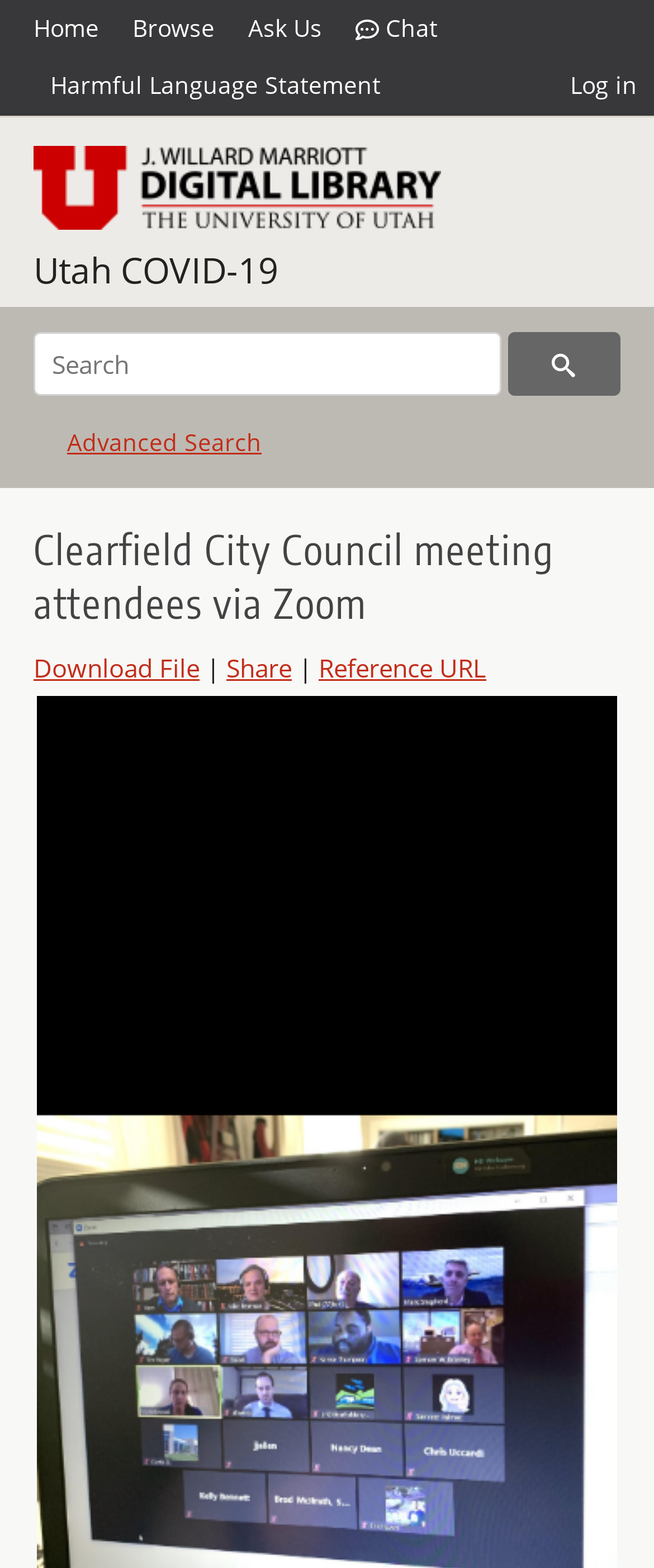Answer in one word or a short phrase: 
How many links are available in the top section?

4